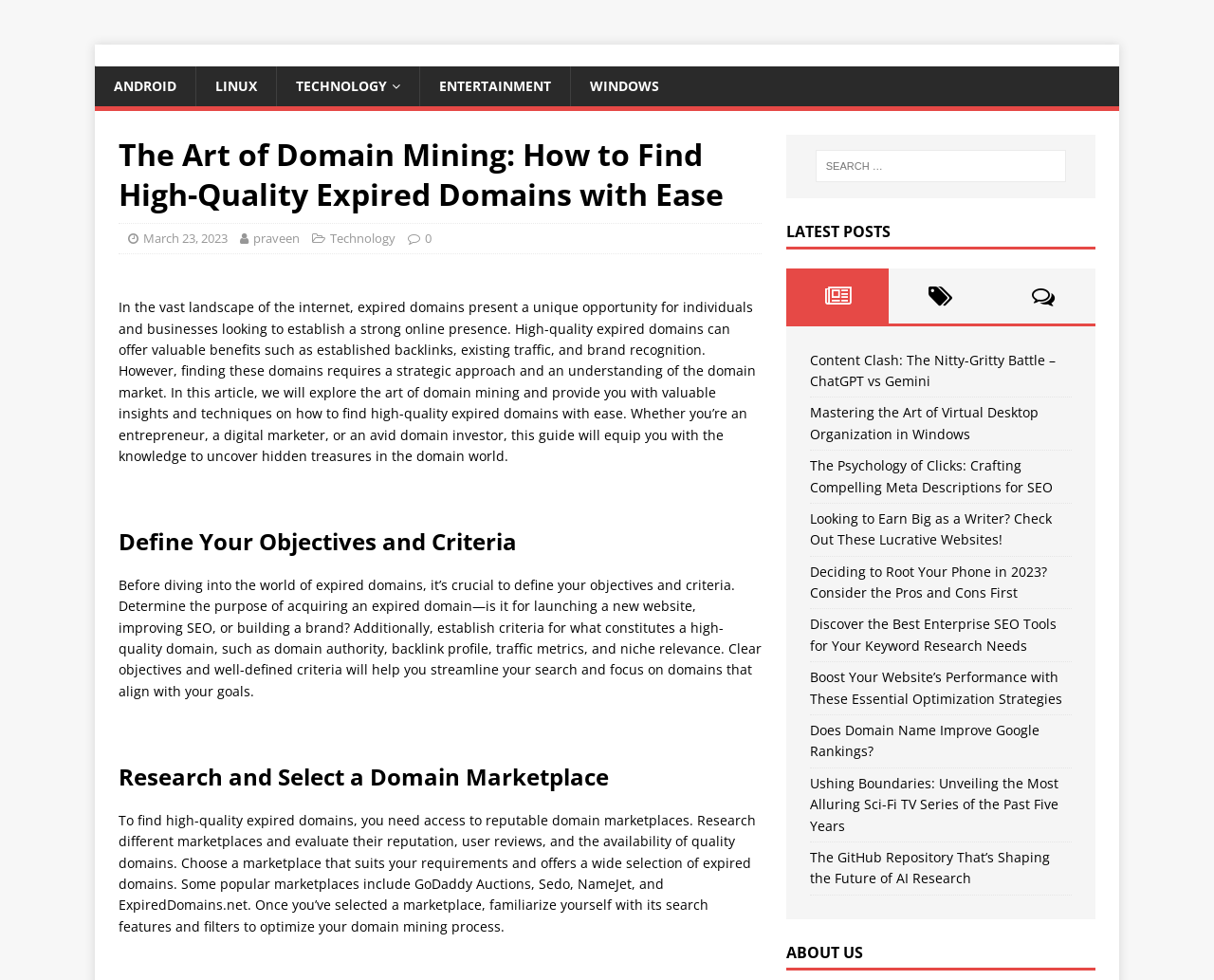From the given element description: "Get started with the UI", find the bounding box for the UI element. Provide the coordinates as four float numbers between 0 and 1, in the order [left, top, right, bottom].

None